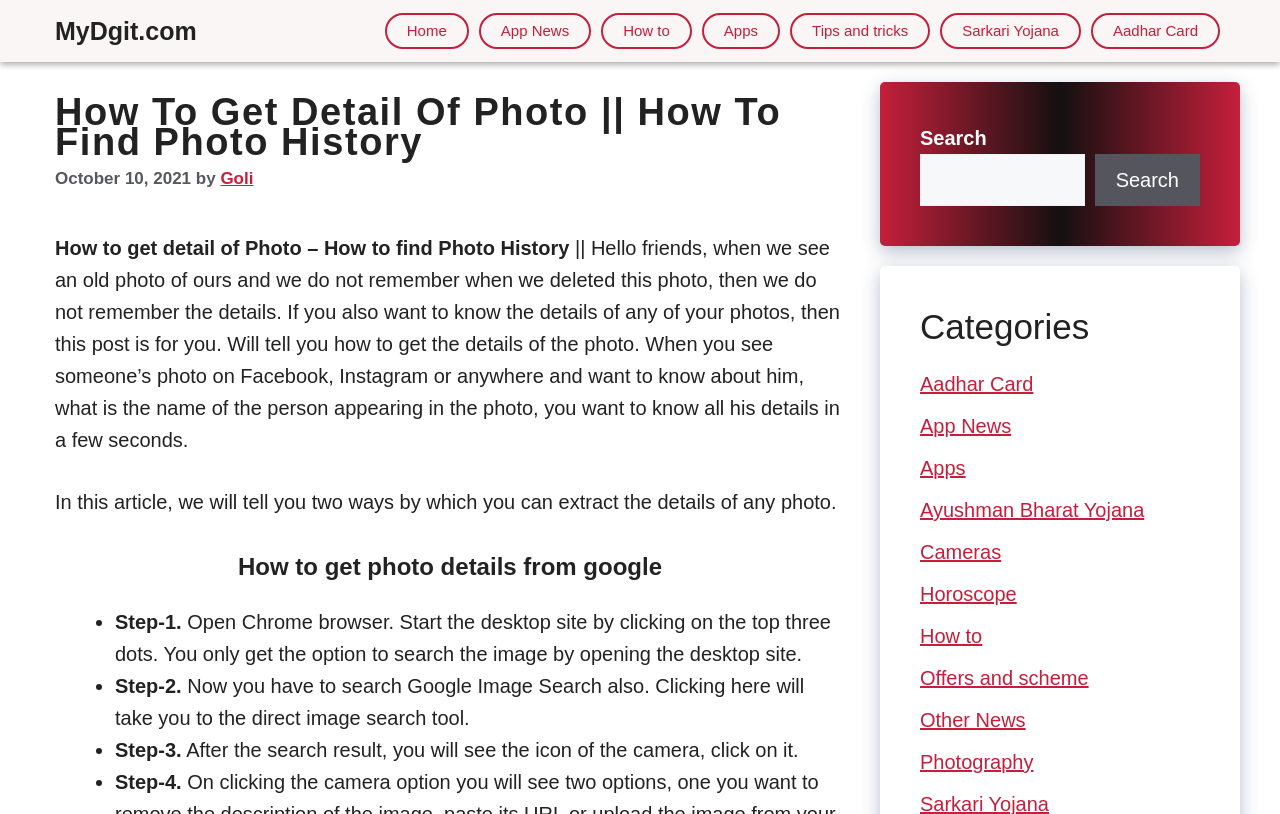Extract the primary headline from the webpage and present its text.

How To Get Detail Of Photo || How To Find Photo History